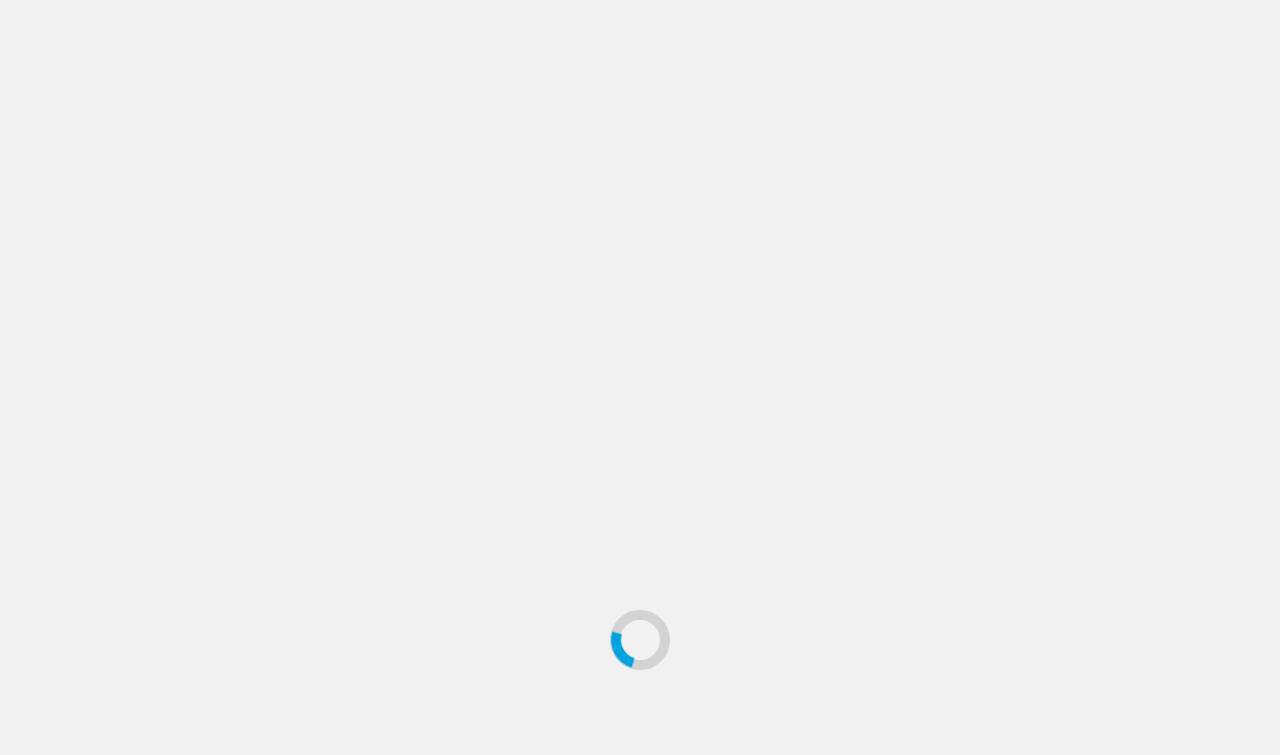What is the title of the recent post?
Respond to the question with a well-detailed and thorough answer.

I found the title 'Vani IVF Centre Expands Reach with Grand Opening of Memnagar Branch' under the 'Recent Posts' section, which is likely to be the title of the recent post.